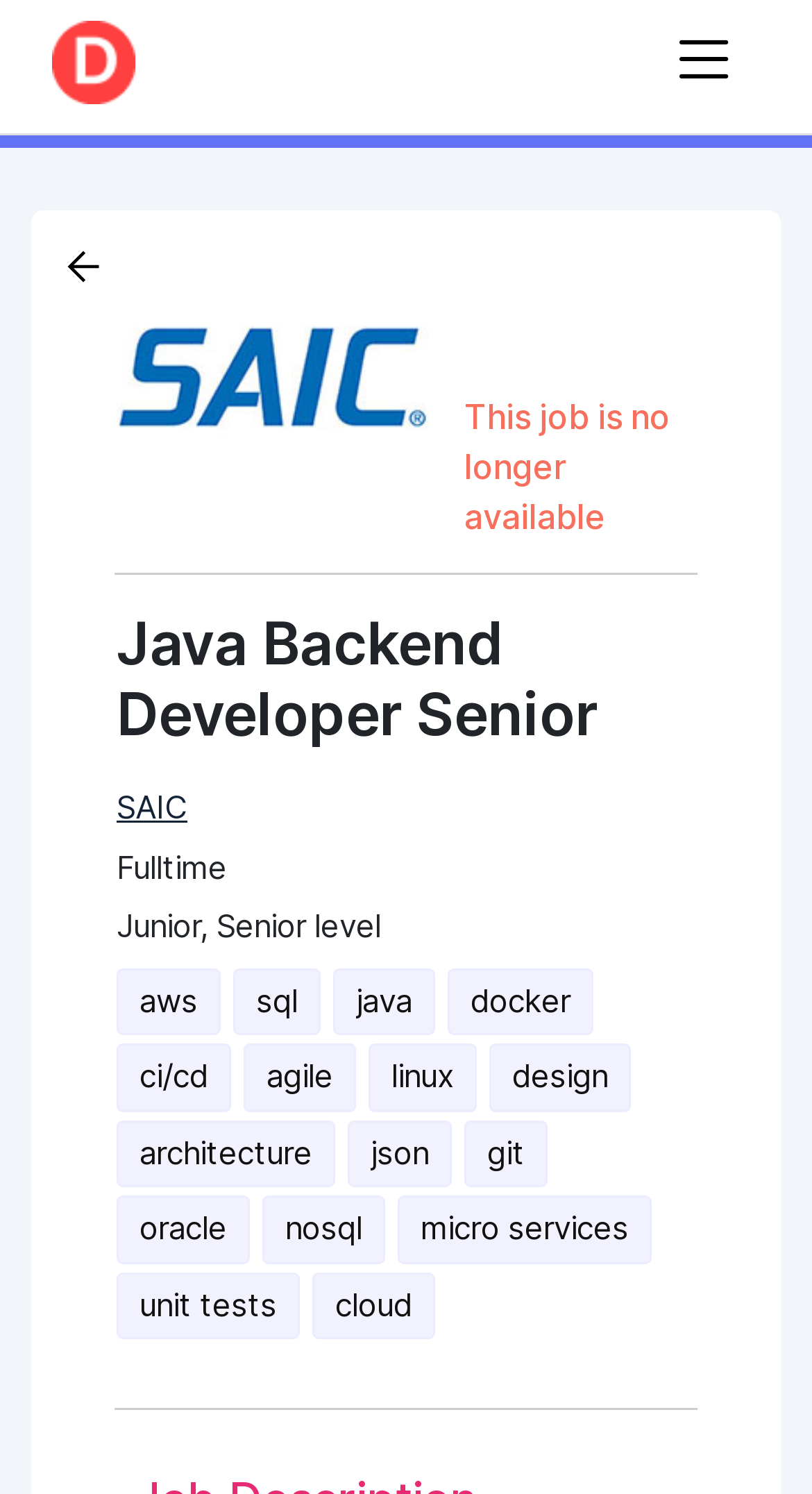Answer with a single word or phrase: 
What are some of the skills mentioned on the webpage?

aws, sql, java, docker, etc.